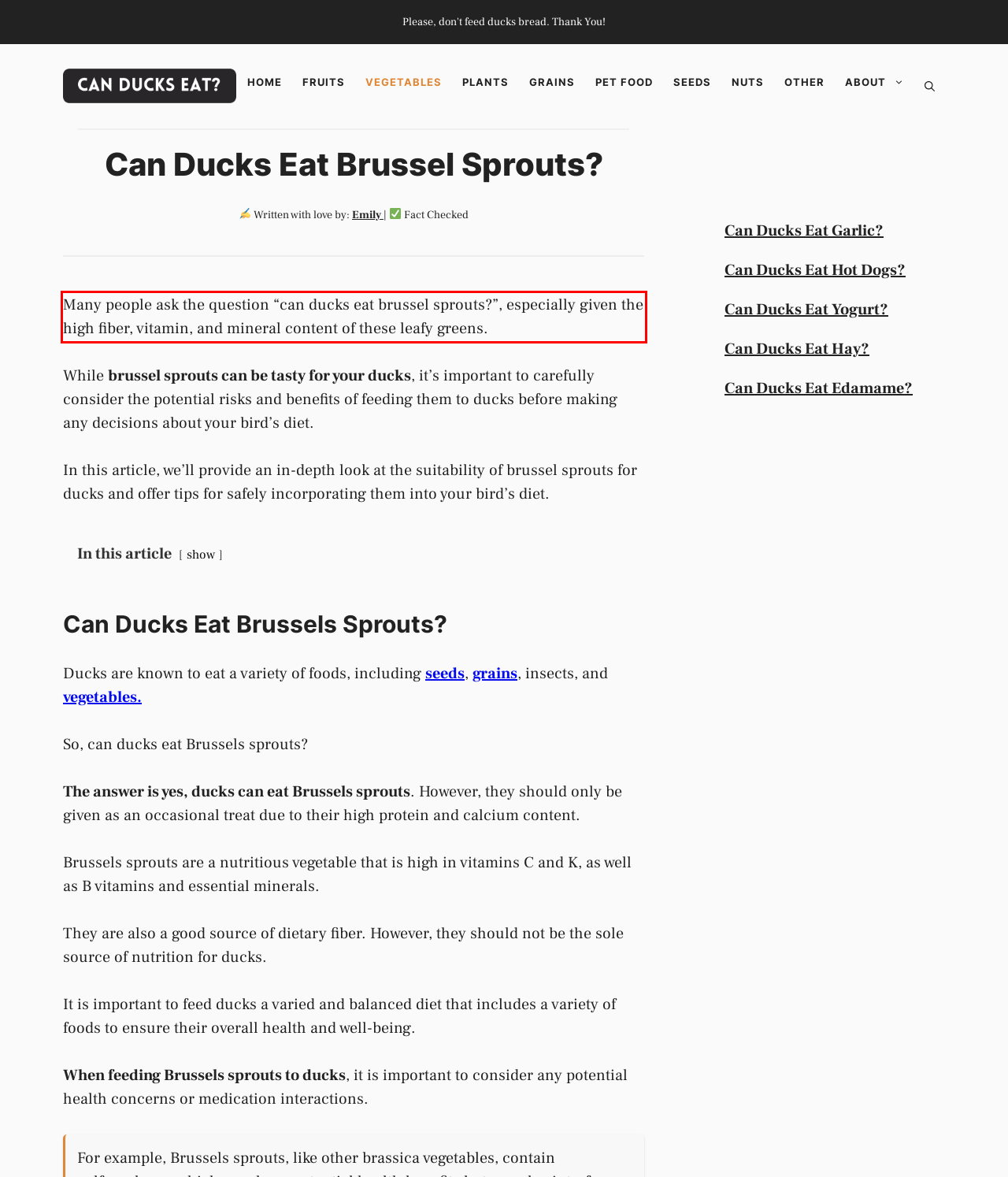There is a screenshot of a webpage with a red bounding box around a UI element. Please use OCR to extract the text within the red bounding box.

Many people ask the question “can ducks eat brussel sprouts?”, especially given the high fiber, vitamin, and mineral content of these leafy greens.